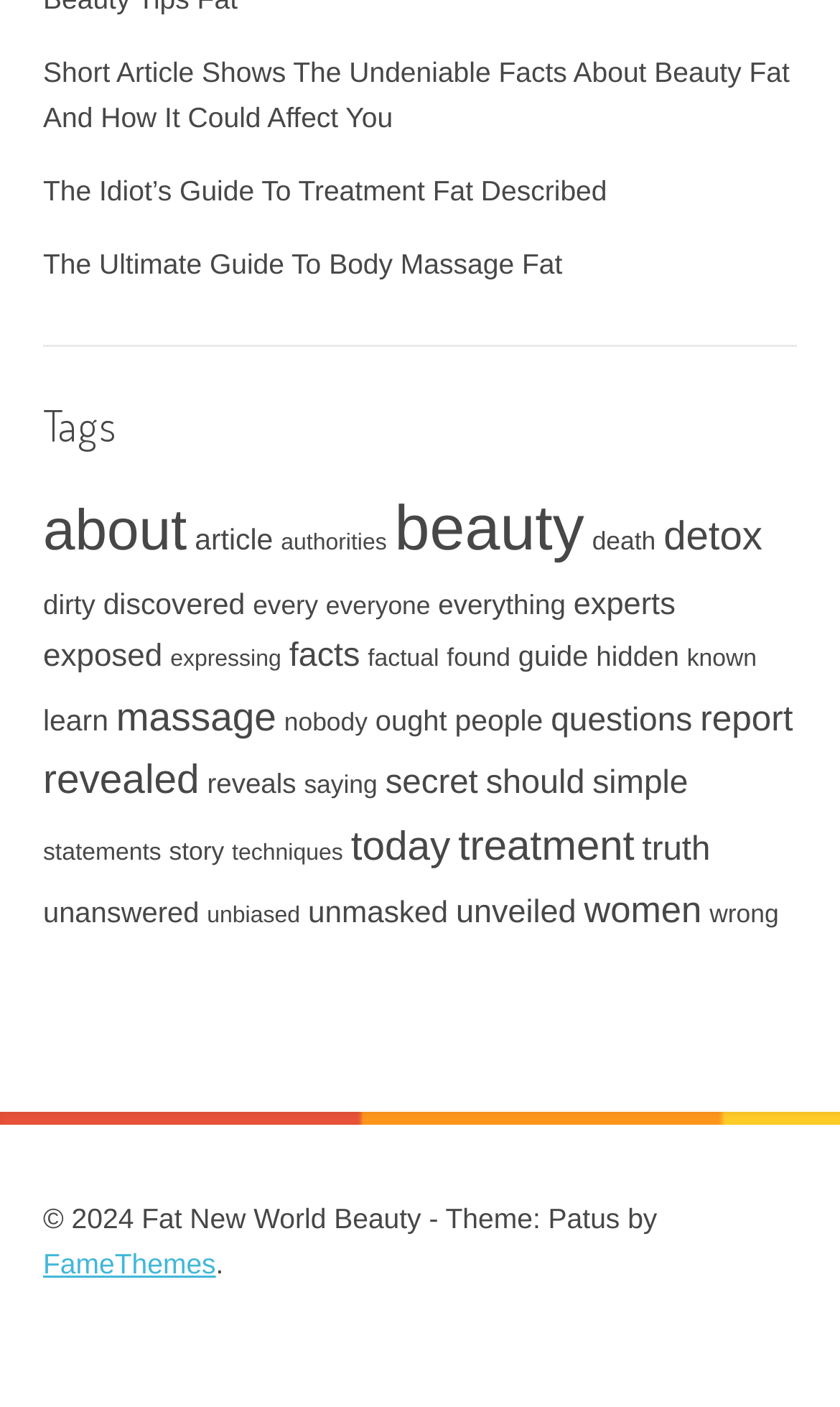Based on the element description: "report", identify the bounding box coordinates for this UI element. The coordinates must be four float numbers between 0 and 1, listed as [left, top, right, bottom].

[0.834, 0.498, 0.944, 0.526]